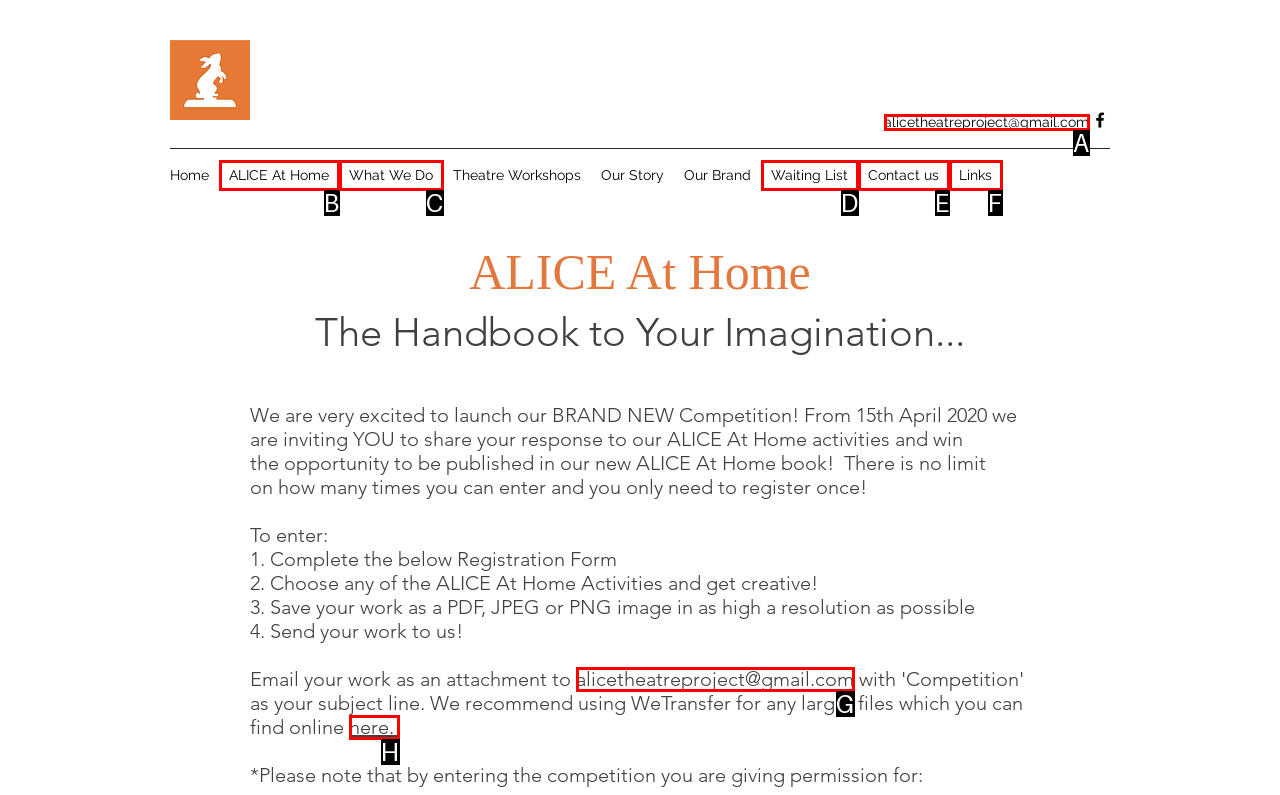Tell me the letter of the HTML element that best matches the description: Links from the provided options.

F